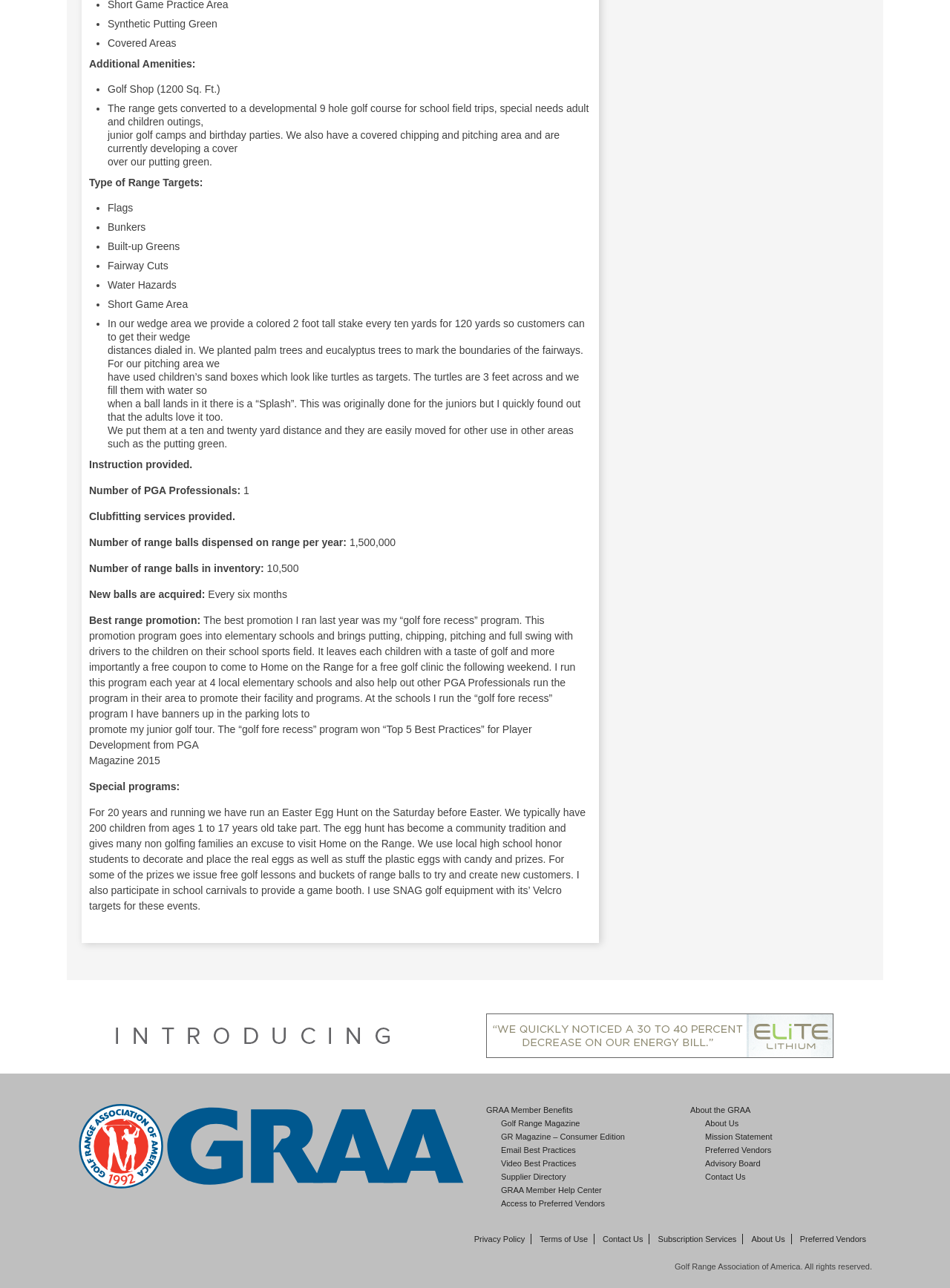Using the element description: "Supplier Directory", determine the bounding box coordinates for the specified UI element. The coordinates should be four float numbers between 0 and 1, [left, top, right, bottom].

[0.527, 0.91, 0.596, 0.917]